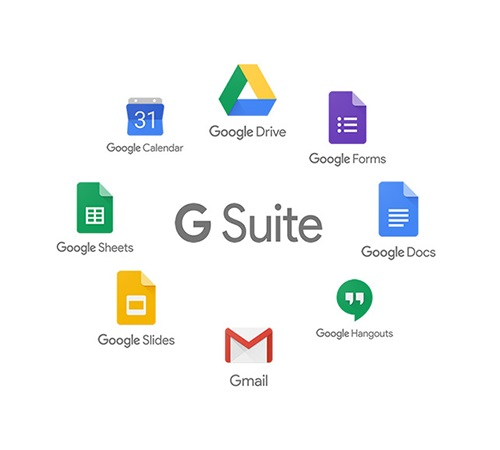Give a thorough and detailed caption for the image.

The image illustrates the various applications included in Google's G Suite, a comprehensive cloud-based productivity suite designed to enhance collaboration and efficiency within teams. Central to the image is the prominently displayed "G Suite" logo, surrounded by icons representing the suite's key components: Google Calendar for scheduling, Google Drive for storage, Google Forms for surveys, Google Sheets for spreadsheets, Google Docs for document creation, Google Slides for presentations, Gmail for email communication, and Google Hangouts for video conferencing. This visual encapsulates the versatility and integration of tools that G Suite offers, empowering users to connect and work seamlessly from any device, anywhere.